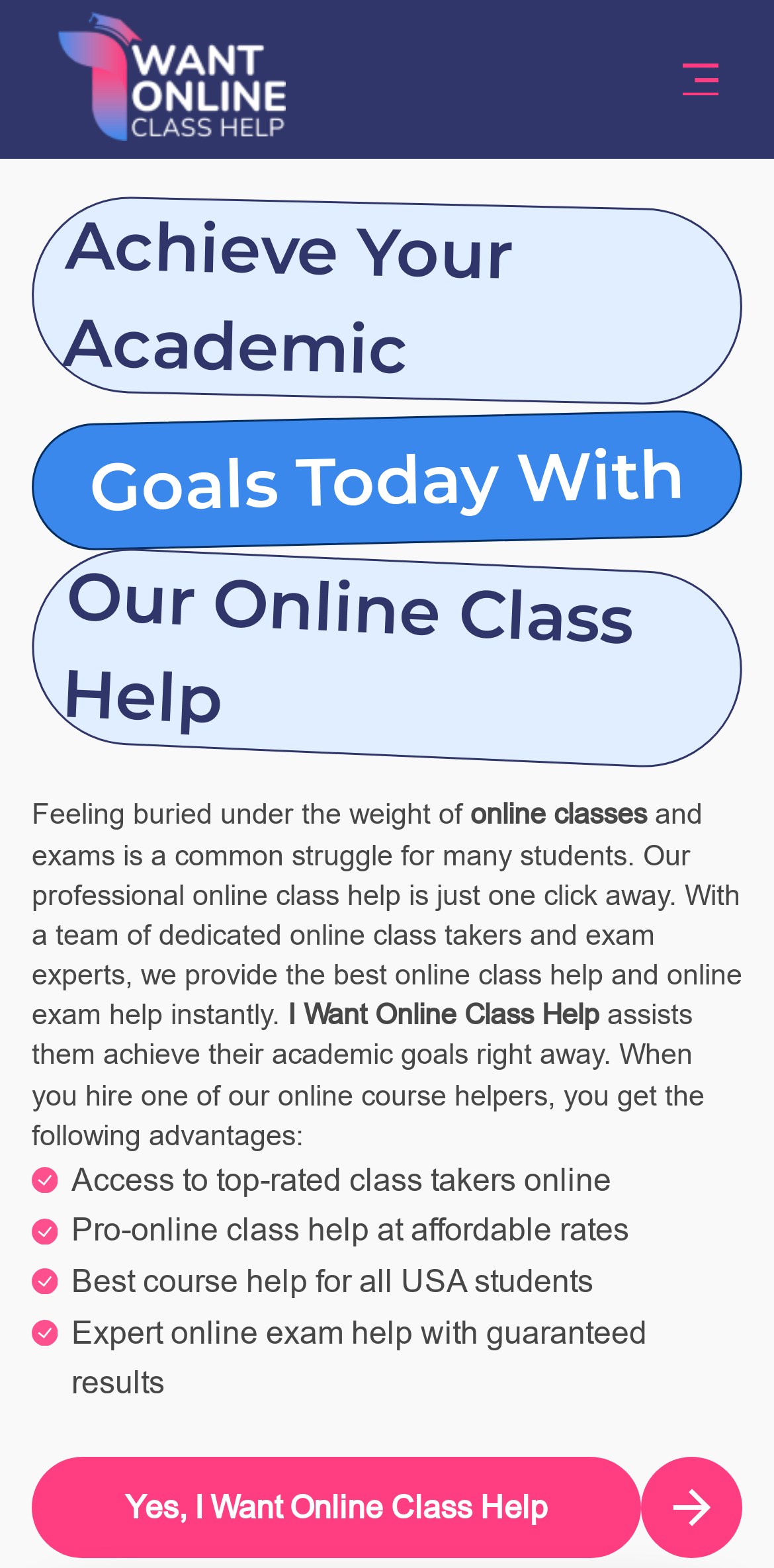Determine the primary headline of the webpage.

Achieve Your Academic
Goals Today With
Our Online Class Help